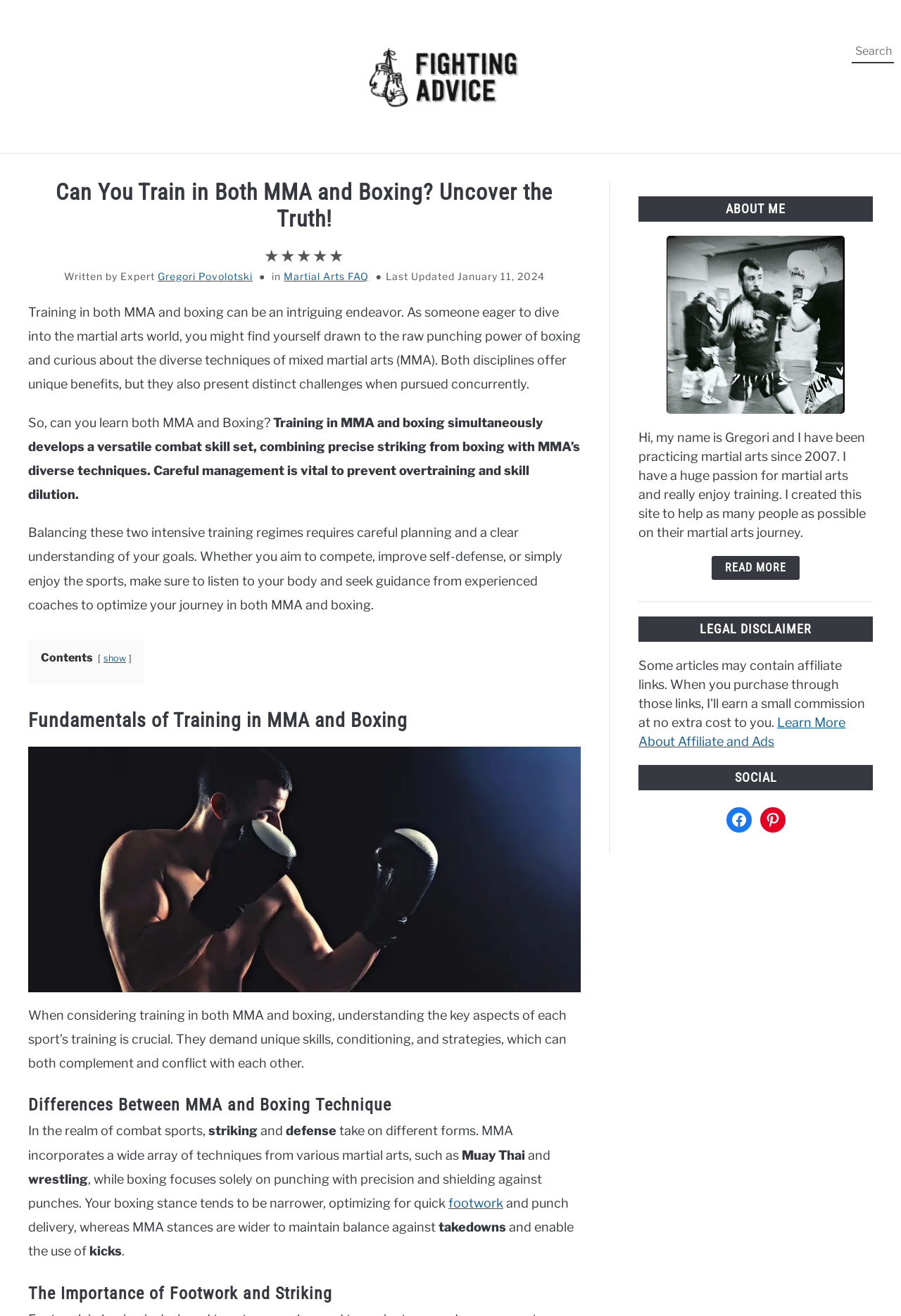Offer an extensive depiction of the webpage and its key elements.

This webpage is about training in both MMA and boxing, with a focus on uncovering the truth about combining these two martial arts disciplines. At the top of the page, there is a site logo on the left and a search bar on the right. Below the logo, there are seven navigation links: HOME, BOXING, MMA, BJJ, MUAY THAI, GEAR, and MARTIAL ARTS FAQ.

The main content of the page is divided into sections, starting with a heading that asks "Can You Train in Both MMA and Boxing? Uncover the Truth!" followed by a brief introduction to the topic. The author, Gregori Povolotski, is credited below the heading, along with a link to his profile and the date the article was last updated.

The first section of the article discusses the benefits and challenges of training in both MMA and boxing simultaneously. The text is divided into paragraphs, with headings that break up the content. There is also a figure or image in this section, although its content is not specified.

The next section compares the fundamentals of training in MMA and boxing, highlighting the unique skills, conditioning, and strategies required for each sport. This is followed by a section that explores the differences between MMA and boxing techniques, including striking, defense, and footwork.

The final section of the article appears to be a conclusion or summary, although the exact content is not specified. Below the main content, there is a complementary section that includes an "ABOUT ME" heading, a brief bio of the author, and a "READ MORE" button. There are also links to a legal disclaimer, social media profiles, and other resources.

Throughout the page, there are various links, headings, and sections that provide a clear structure and organization to the content. The text is divided into manageable chunks, making it easy to read and follow.